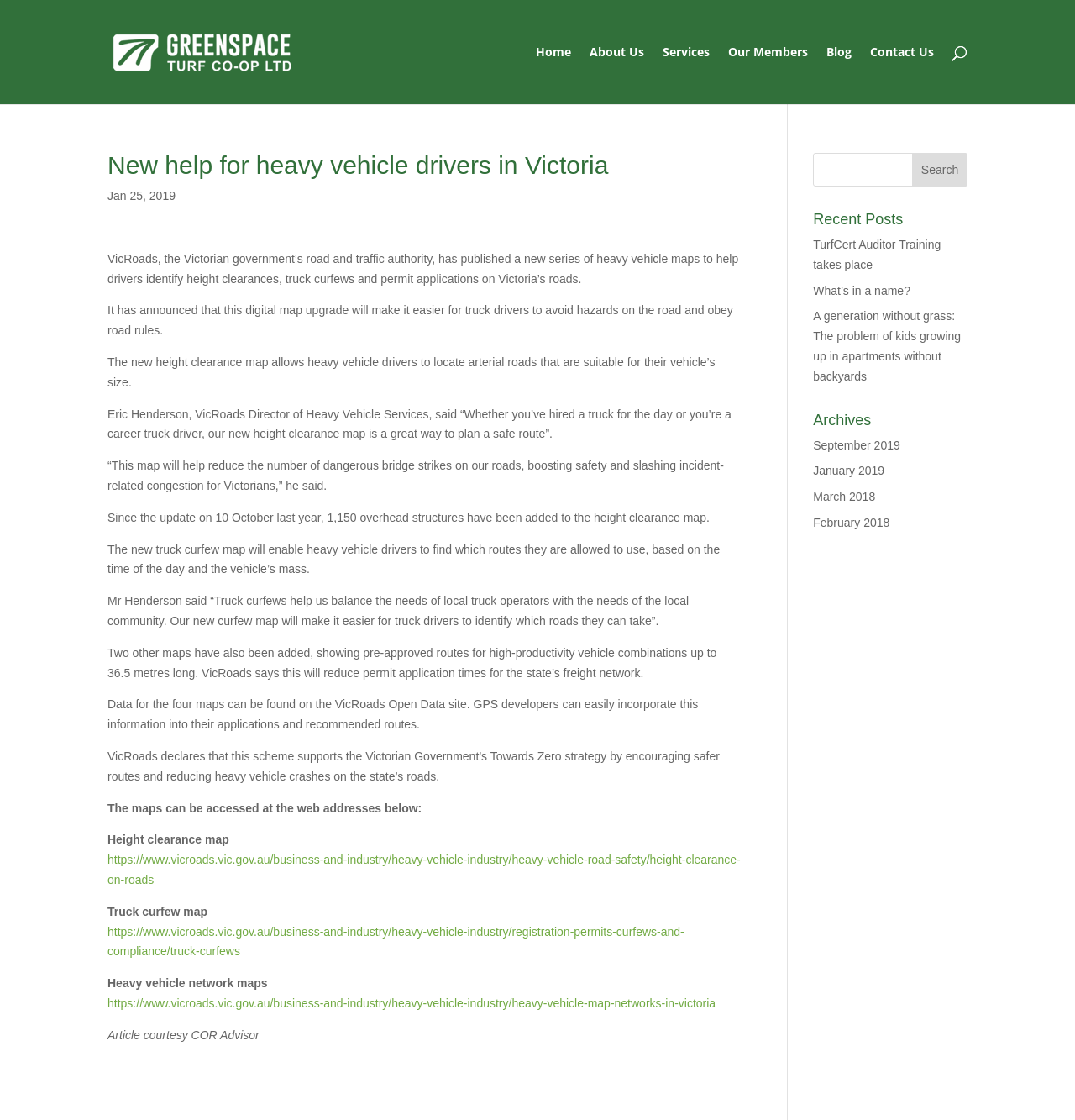What is the name of the director of Heavy Vehicle Services at VicRoads?
Please look at the screenshot and answer in one word or a short phrase.

Eric Henderson